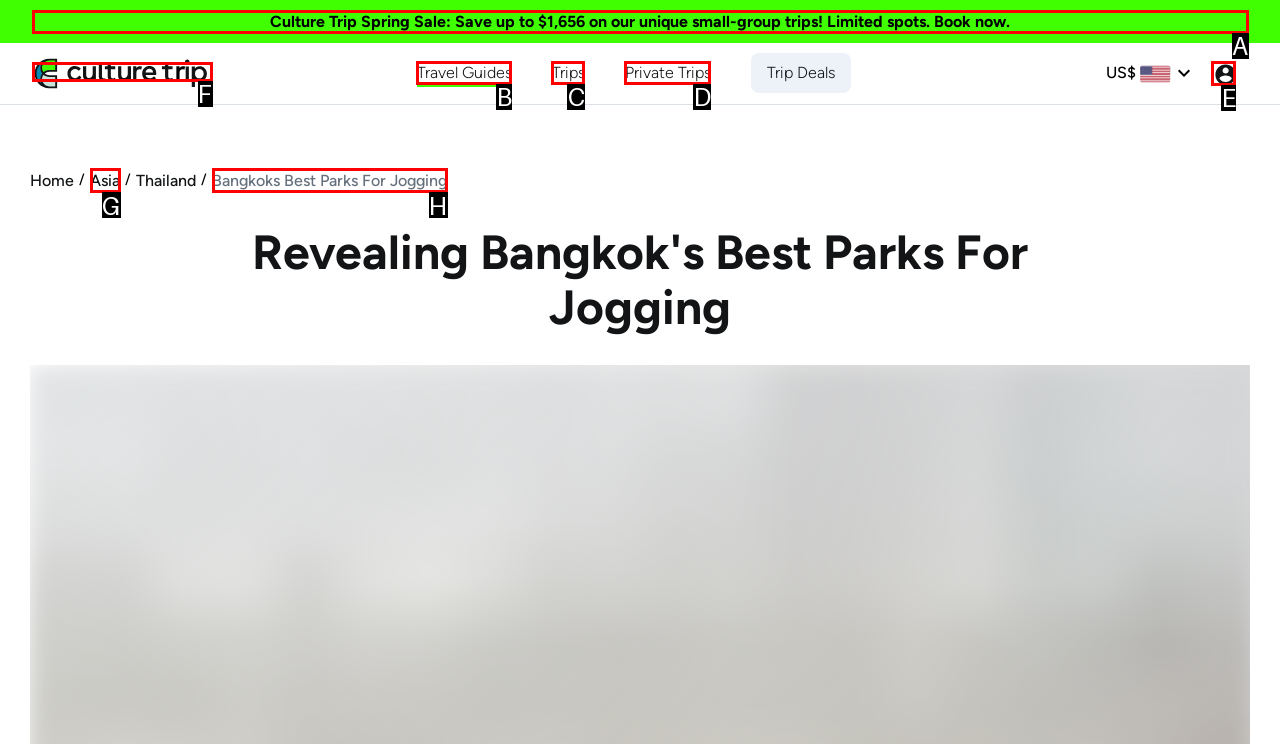Determine which UI element you should click to perform the task: Click the Culture Trip logo
Provide the letter of the correct option from the given choices directly.

F